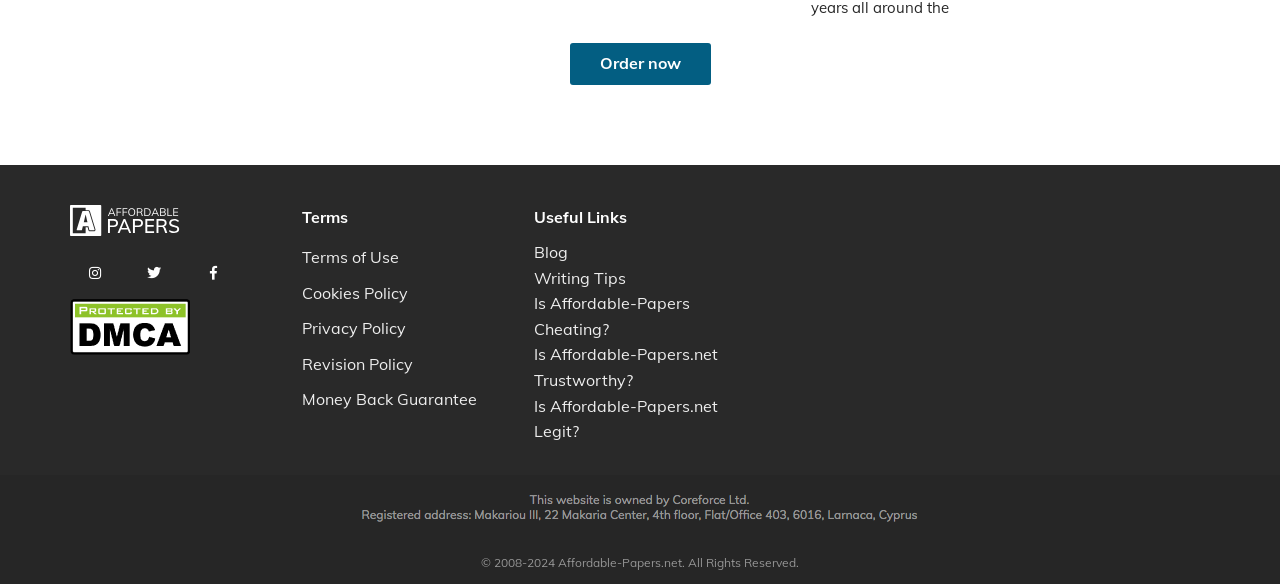Observe the image and answer the following question in detail: What is the copyright year range of the website?

The copyright information at the bottom of the webpage indicates that the website's content is copyrighted from 2008 to 2024, suggesting that the website has been in operation for at least 16 years.